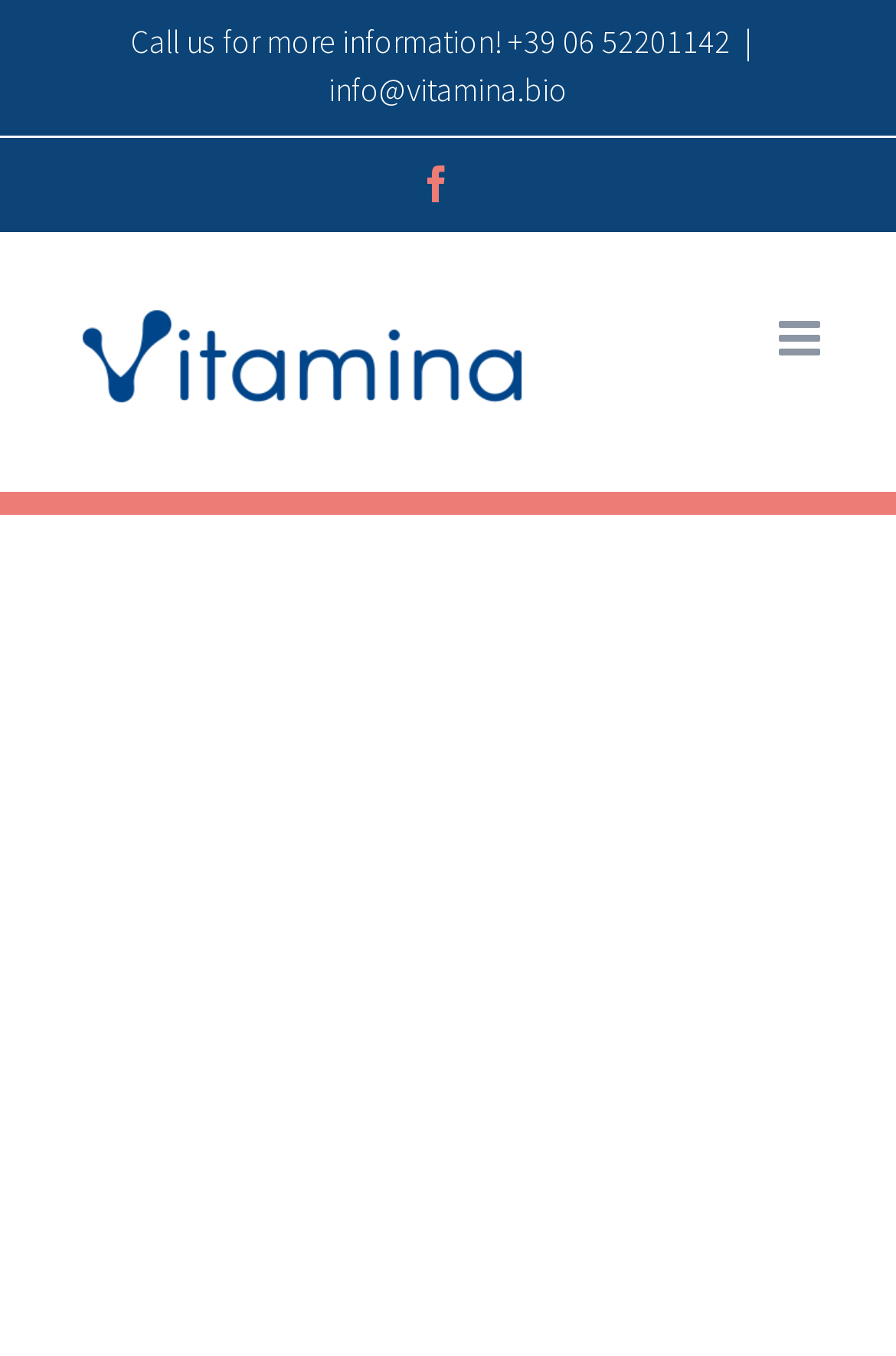Determine the bounding box for the HTML element described here: "alt="Vitamina Logo"". The coordinates should be given as [left, top, right, bottom] with each number being a float between 0 and 1.

[0.077, 0.207, 0.597, 0.328]